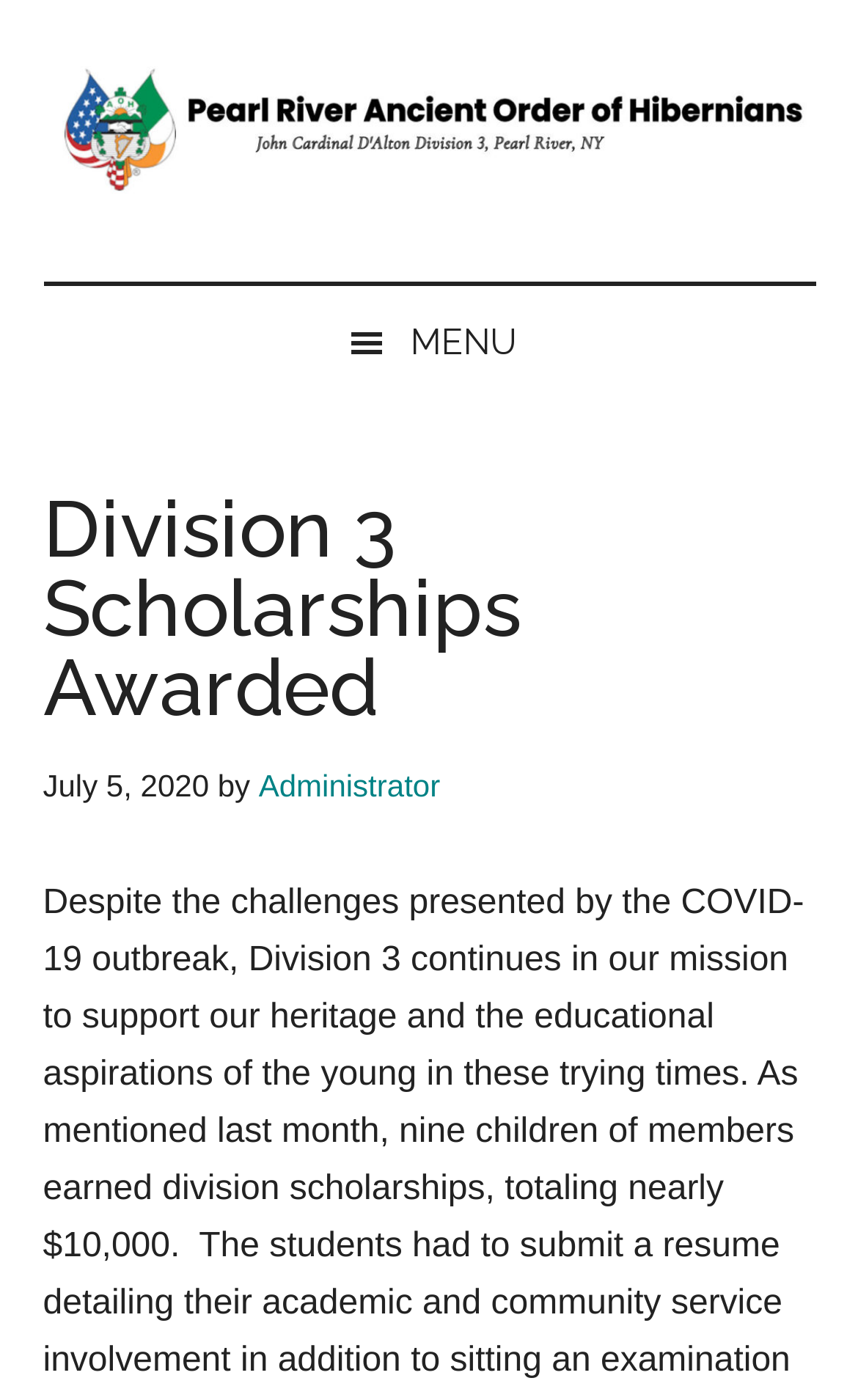What is the purpose of the button at the top?
Can you provide an in-depth and detailed response to the question?

I found the answer by looking at the button element with the text ' MENU', indicating that it is a menu button.